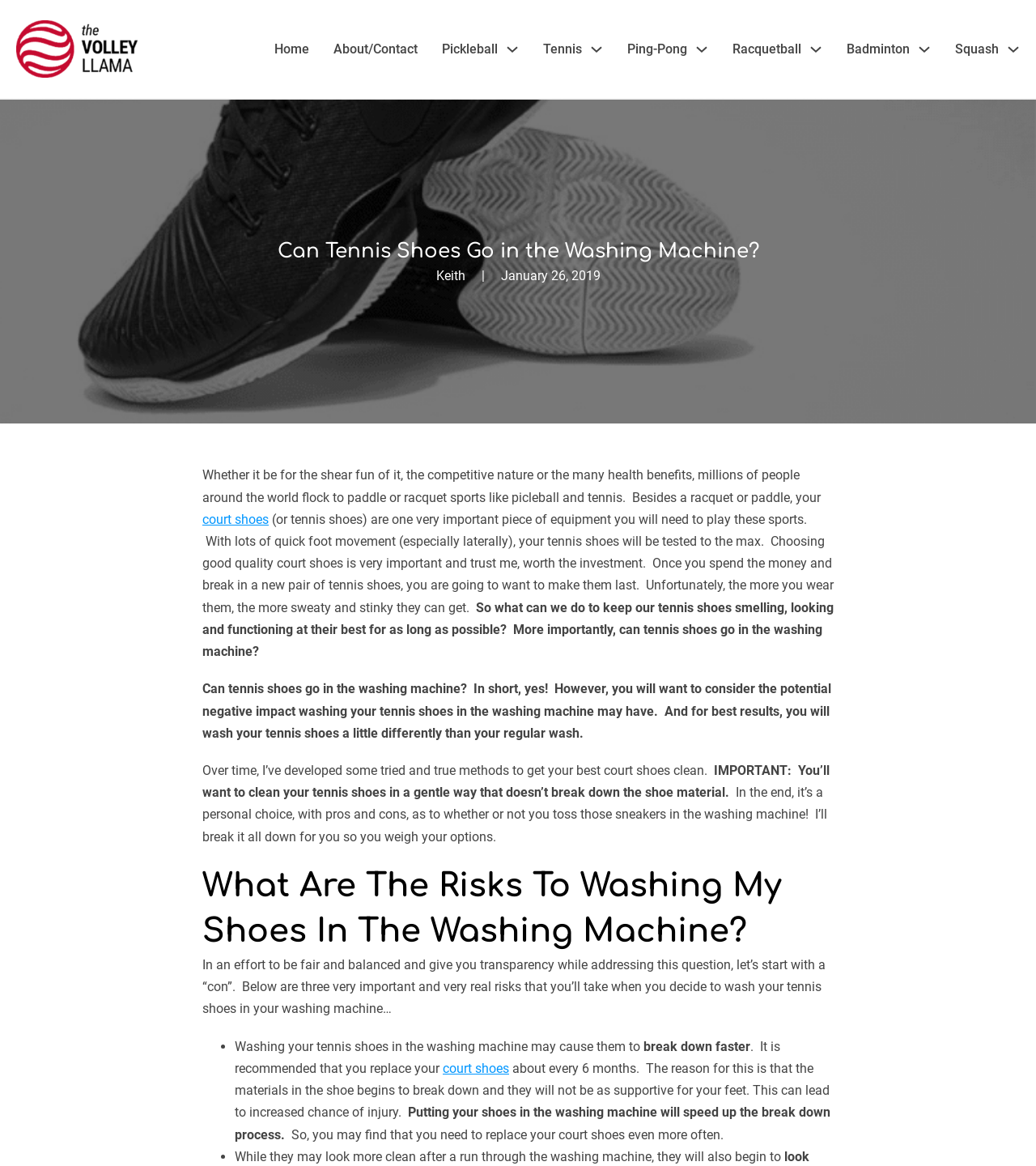Locate the primary heading on the webpage and return its text.

Can Tennis Shoes Go in the Washing Machine?